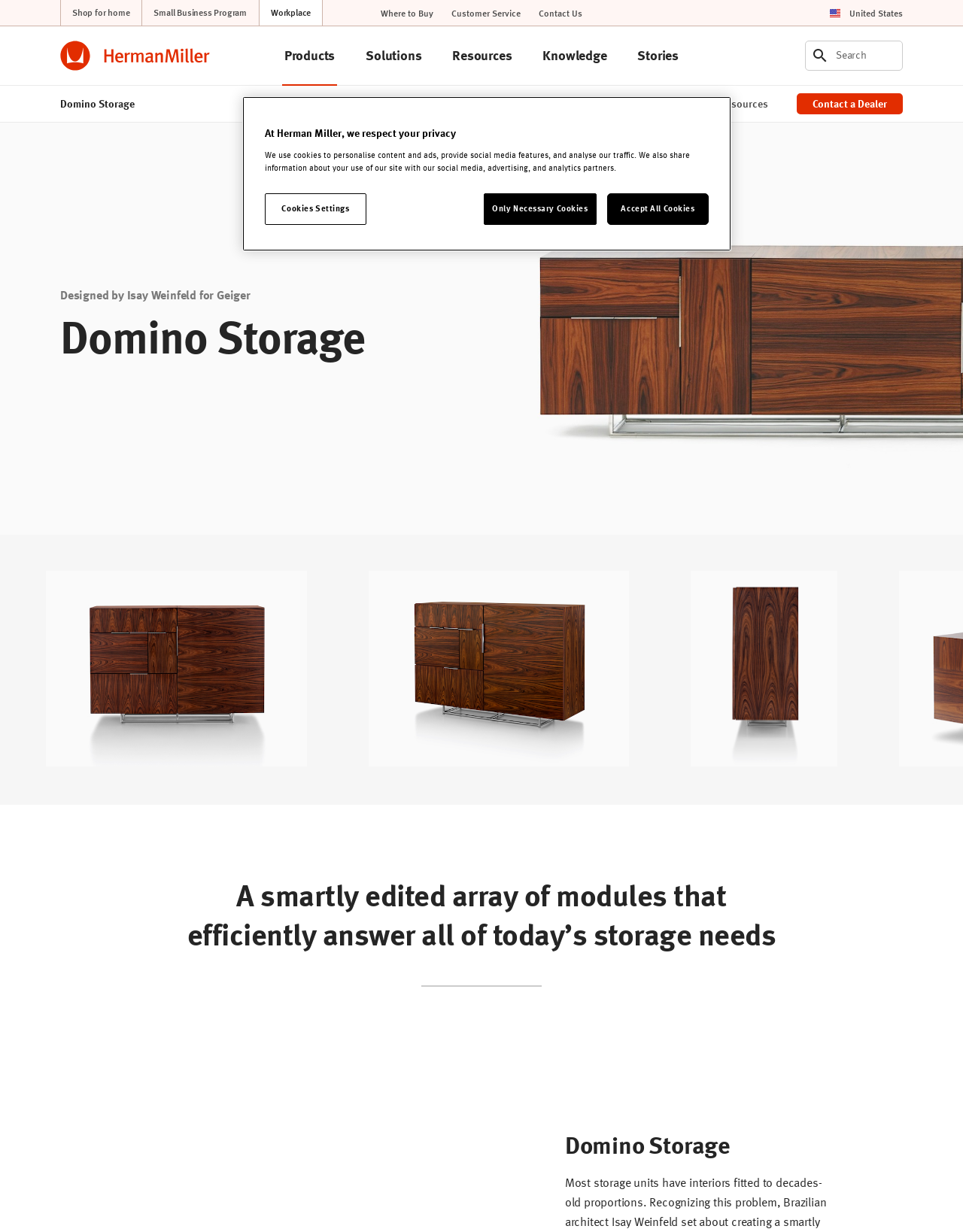Examine the image carefully and respond to the question with a detailed answer: 
What is the material of the Domino Storage sideboard?

I found the answer by looking at the image description of the sideboard which mentions 'Side view of a Domino Storage sideboard, focusing on the rich wood finish.' This description indicates that the sideboard is made of wood.